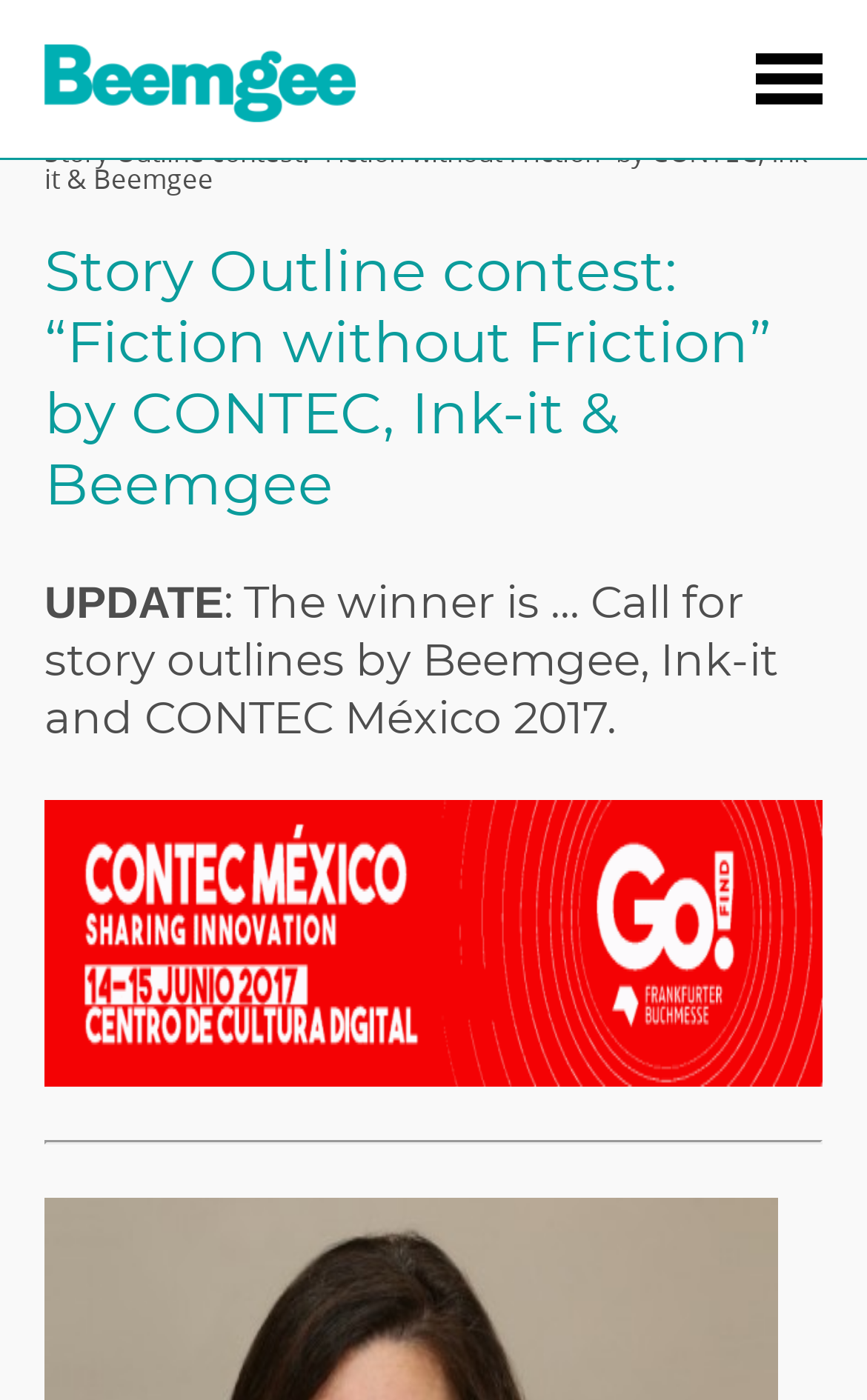How many links are in the top navigation bar?
Look at the image and answer with only one word or phrase.

2